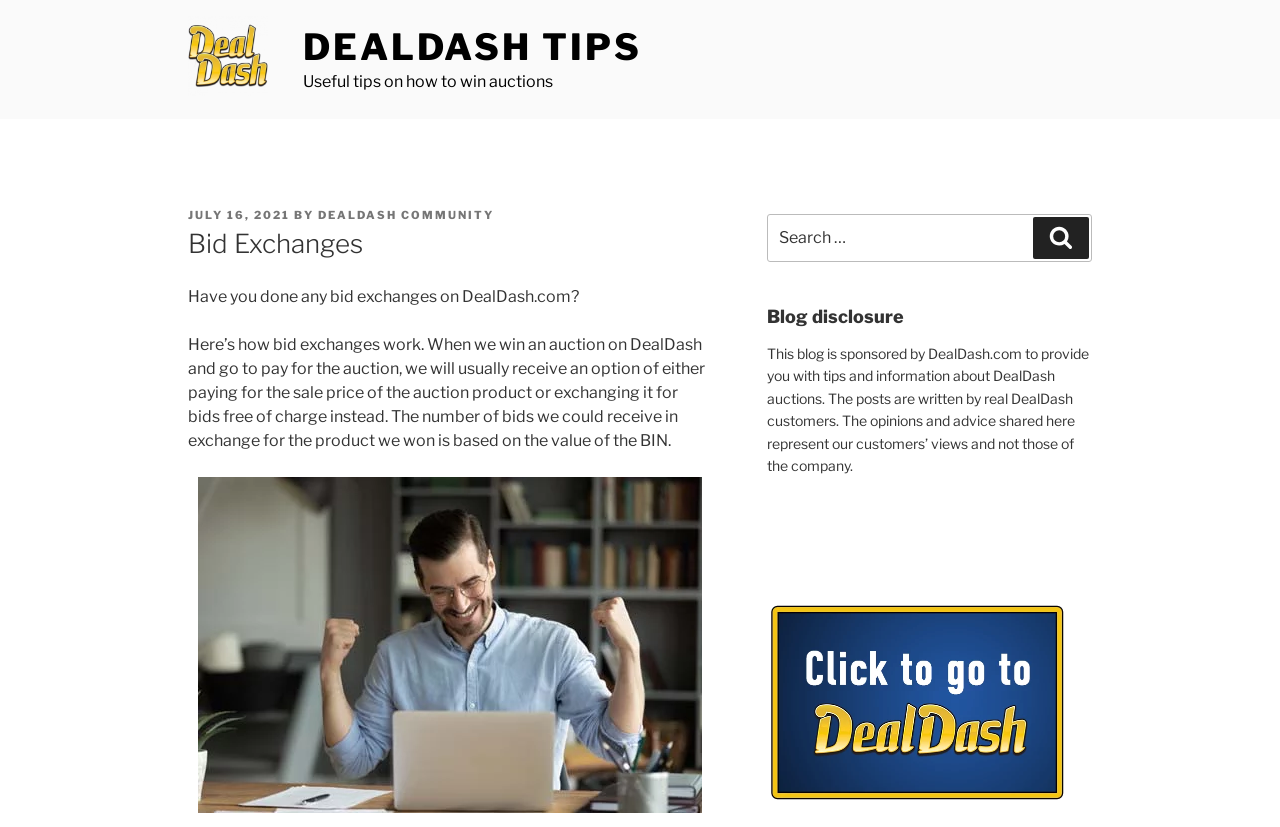Answer succinctly with a single word or phrase:
Who writes the posts on this blog?

DealDash customers